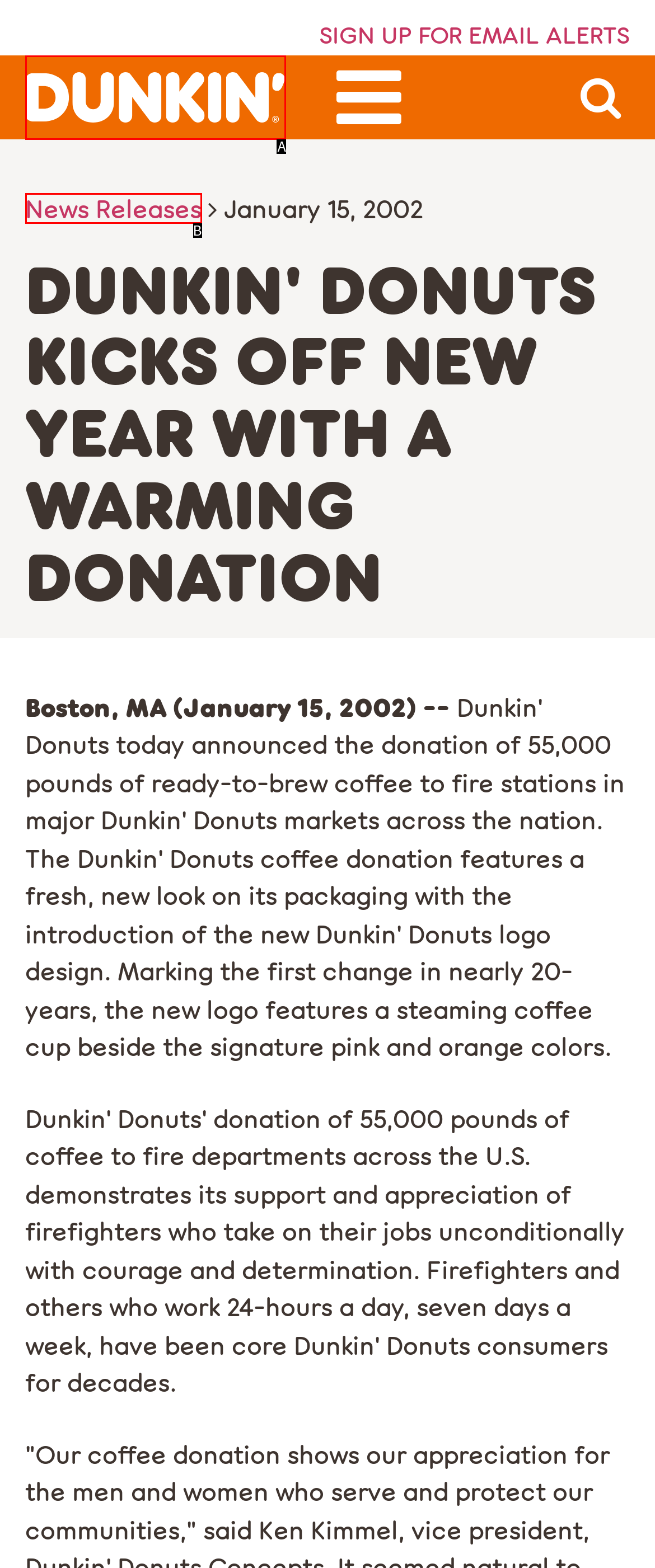Identify the letter corresponding to the UI element that matches this description: Newsroom
Answer using only the letter from the provided options.

A